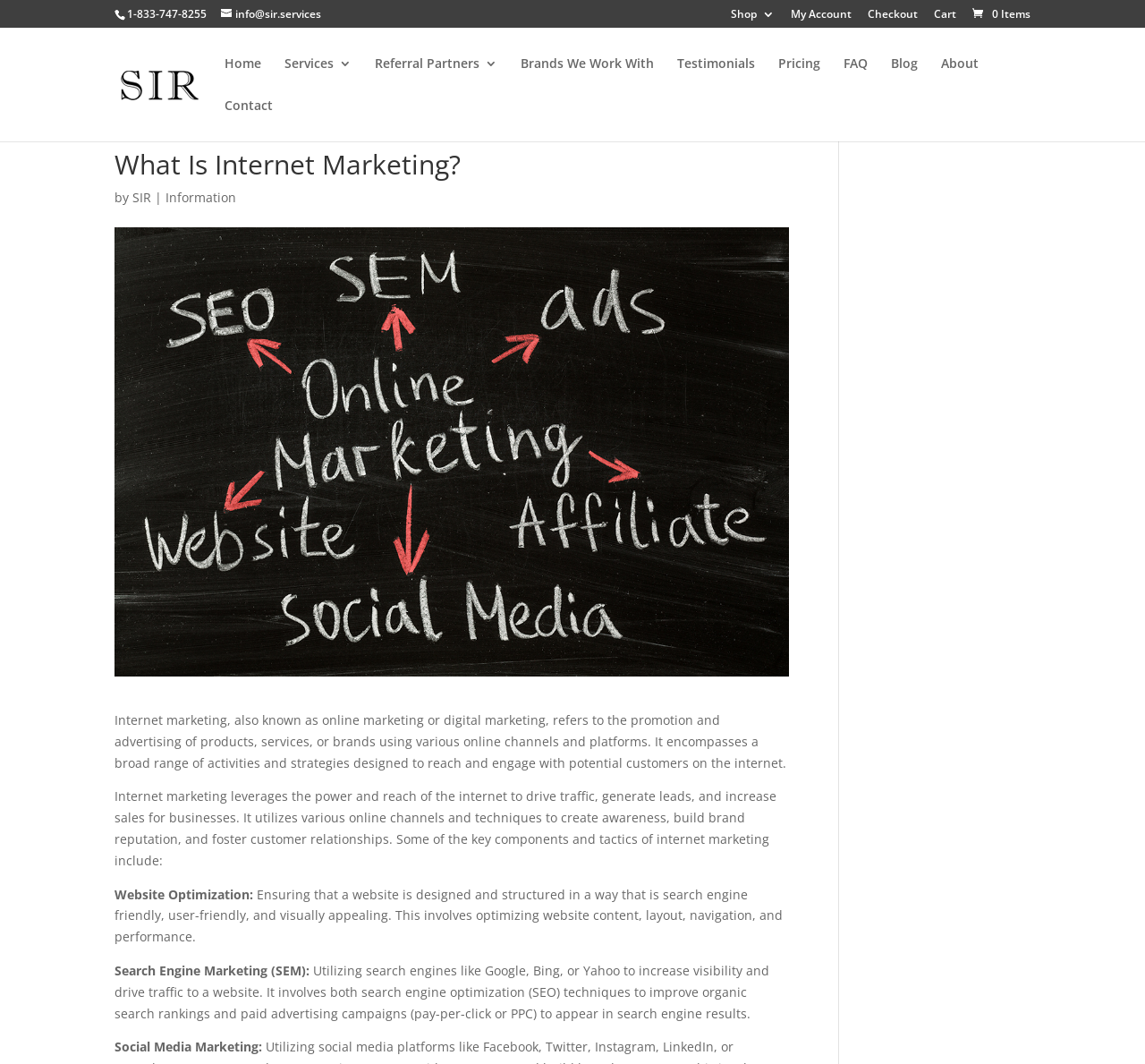Can you find the bounding box coordinates for the element that needs to be clicked to execute this instruction: "Go to the Shop page"? The coordinates should be given as four float numbers between 0 and 1, i.e., [left, top, right, bottom].

[0.638, 0.008, 0.677, 0.026]